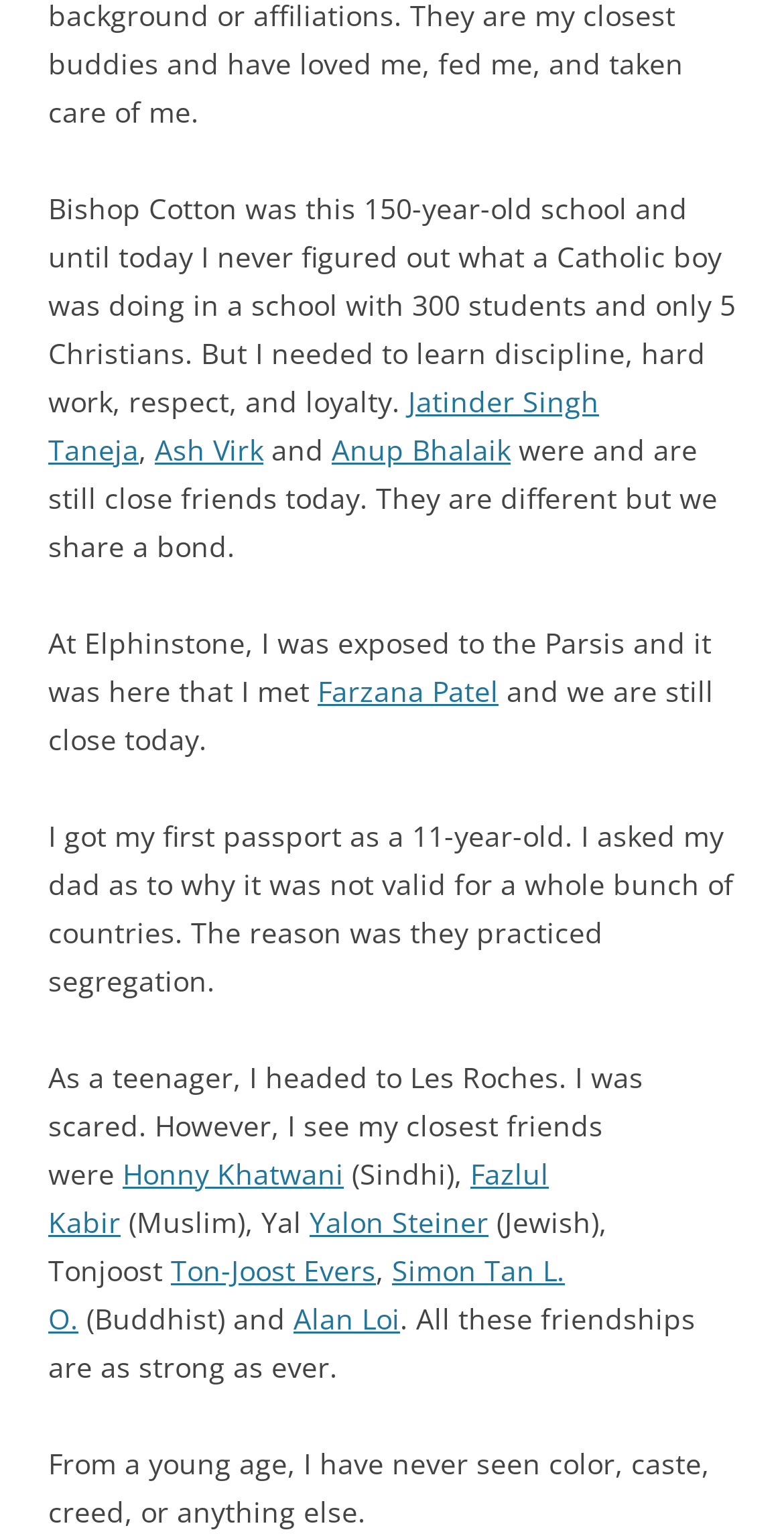Show me the bounding box coordinates of the clickable region to achieve the task as per the instruction: "Learn more about Honny Khatwani".

[0.156, 0.752, 0.438, 0.777]